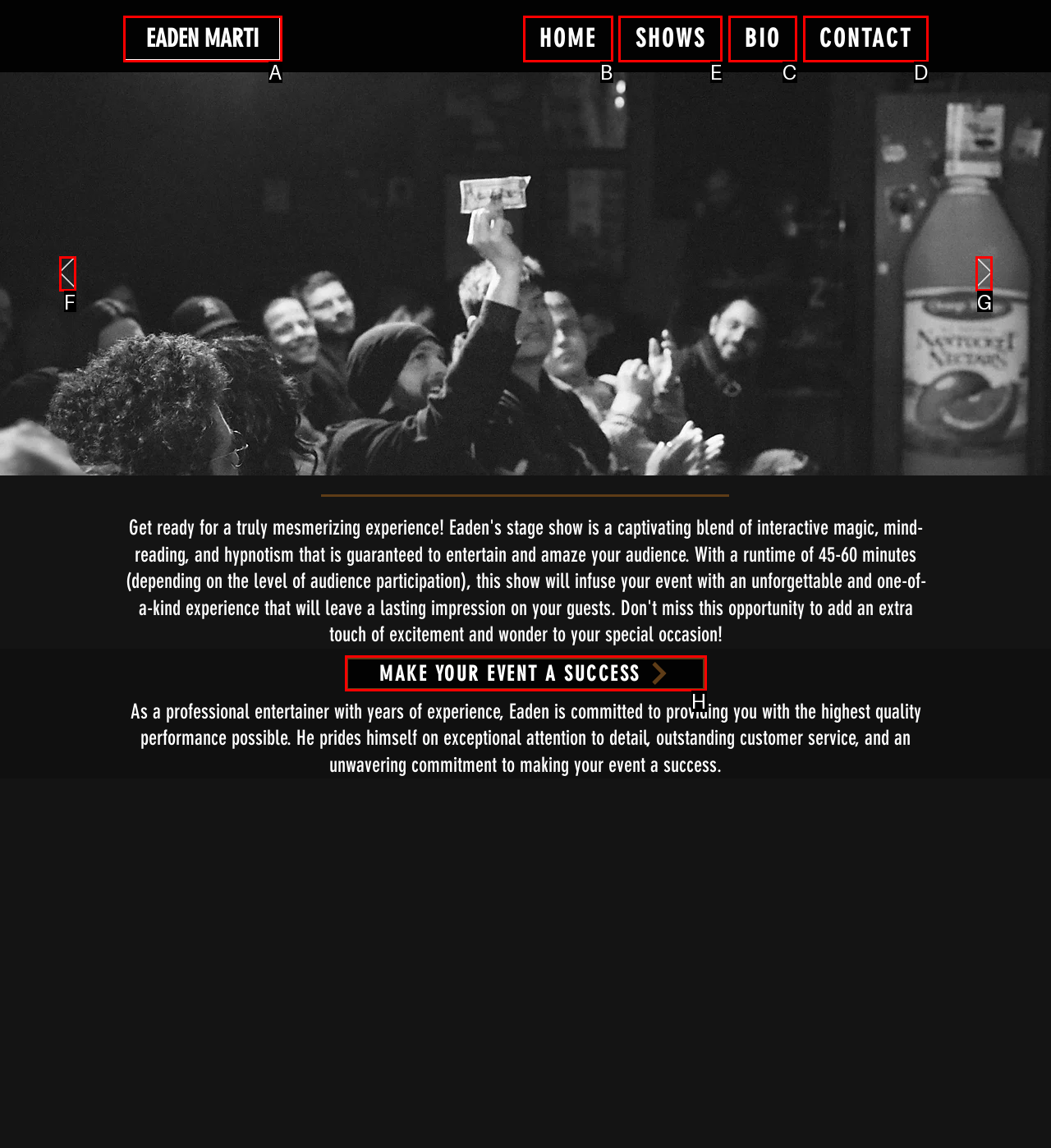Choose the letter of the option you need to click to View the 'SHOWS' menu. Answer with the letter only.

E